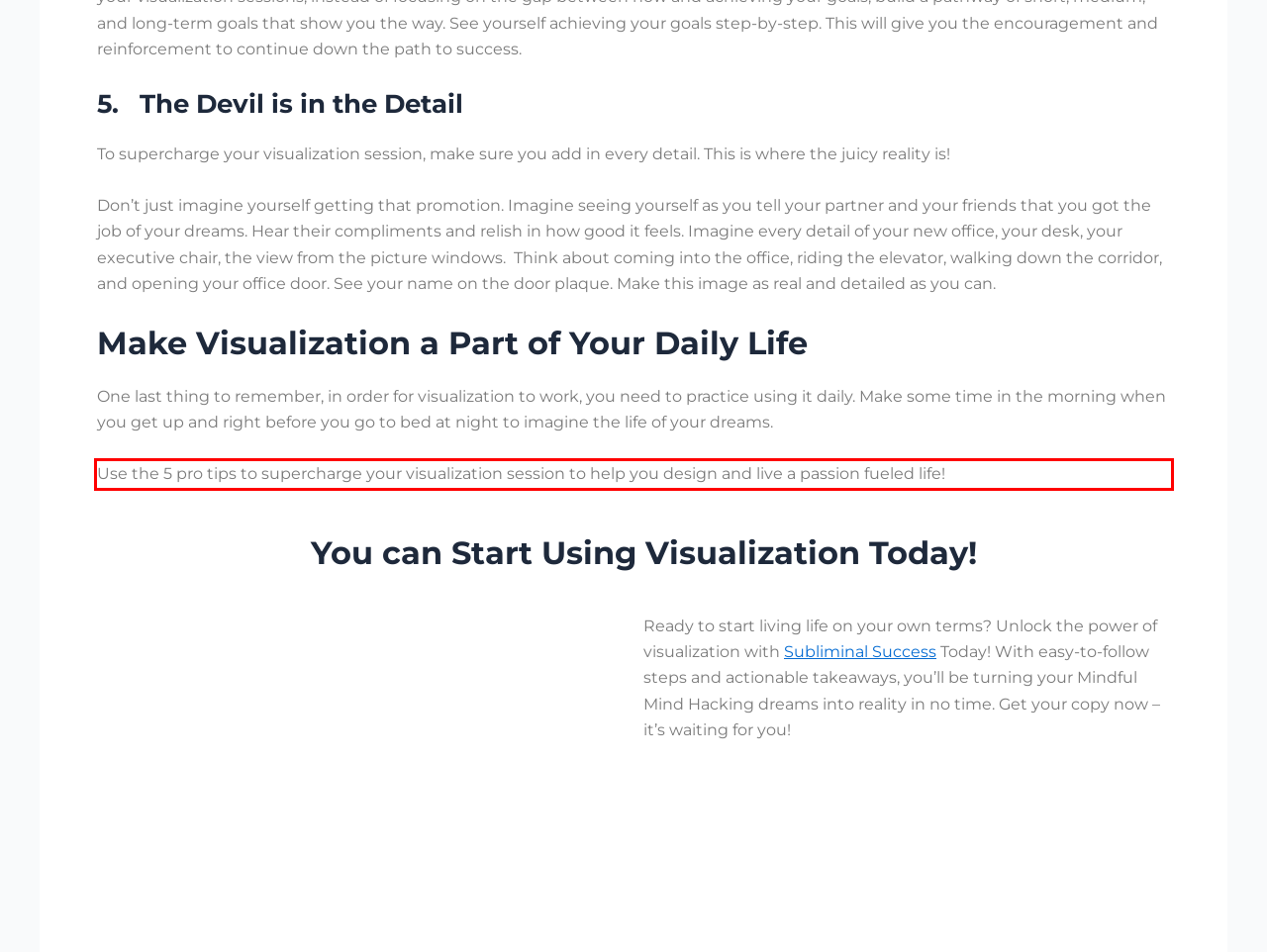Within the provided webpage screenshot, find the red rectangle bounding box and perform OCR to obtain the text content.

Use the 5 pro tips to supercharge your visualization session to help you design and live a passion fueled life!